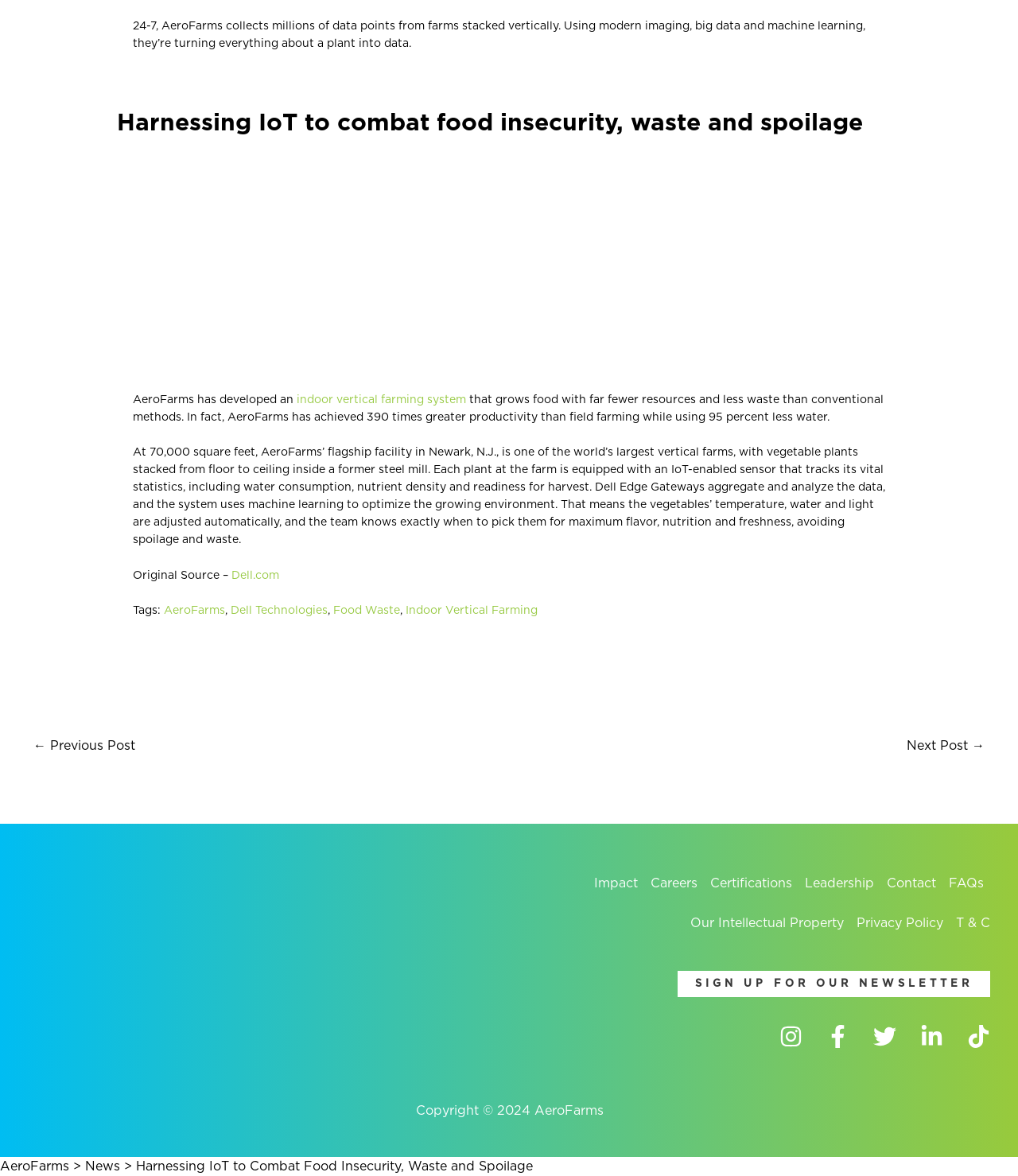What is the size of AeroFarms' flagship facility in Newark, N.J.?
Look at the image and answer the question with a single word or phrase.

70,000 square feet